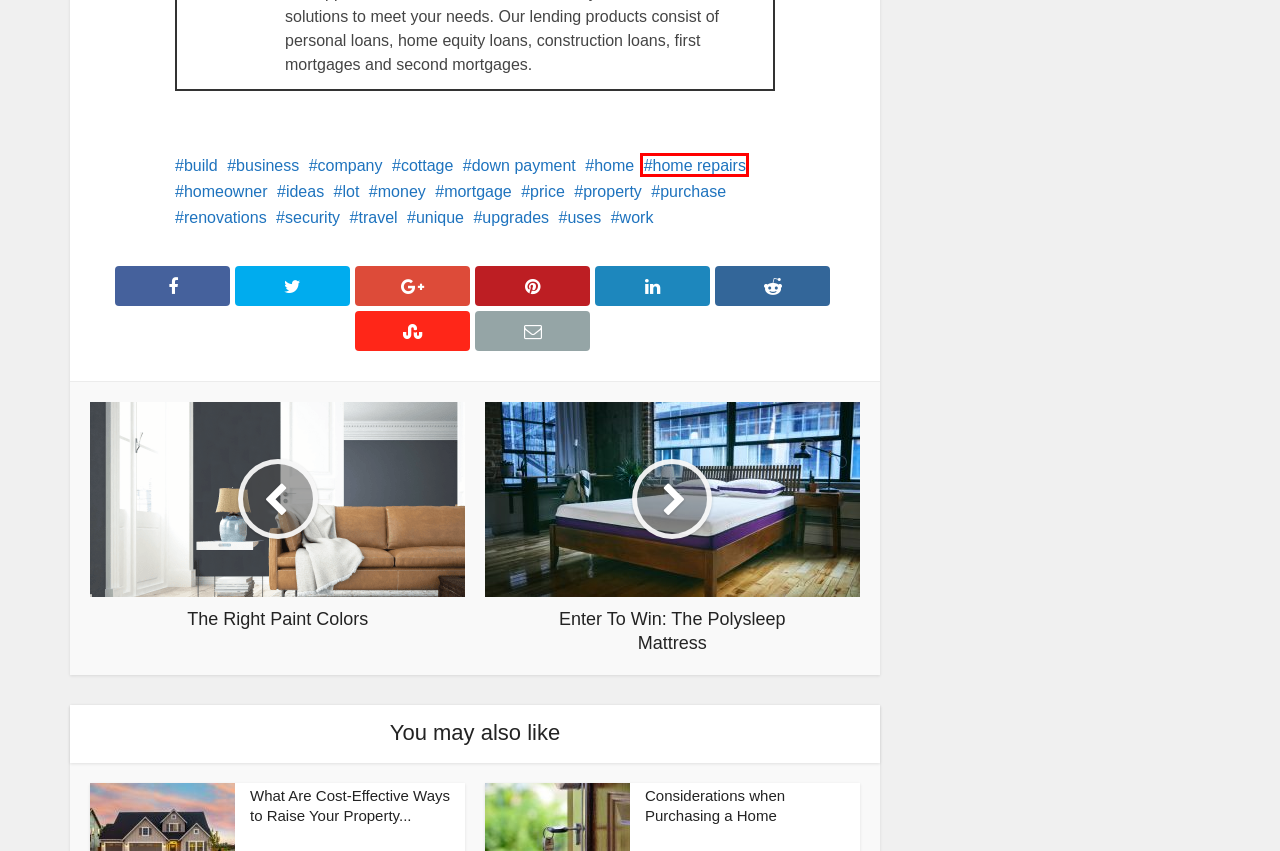You have received a screenshot of a webpage with a red bounding box indicating a UI element. Please determine the most fitting webpage description that matches the new webpage after clicking on the indicated element. The choices are:
A. upgrades Archives - Home Trends Magazine
B. The Right Paint Colors - Home Trends Magazine
C. mortgage Archives - Home Trends Magazine
D. purchase Archives - Home Trends Magazine
E. home repairs Archives - Home Trends Magazine
F. lot Archives - Home Trends Magazine
G. uses Archives - Home Trends Magazine
H. home Archives - Home Trends Magazine

E